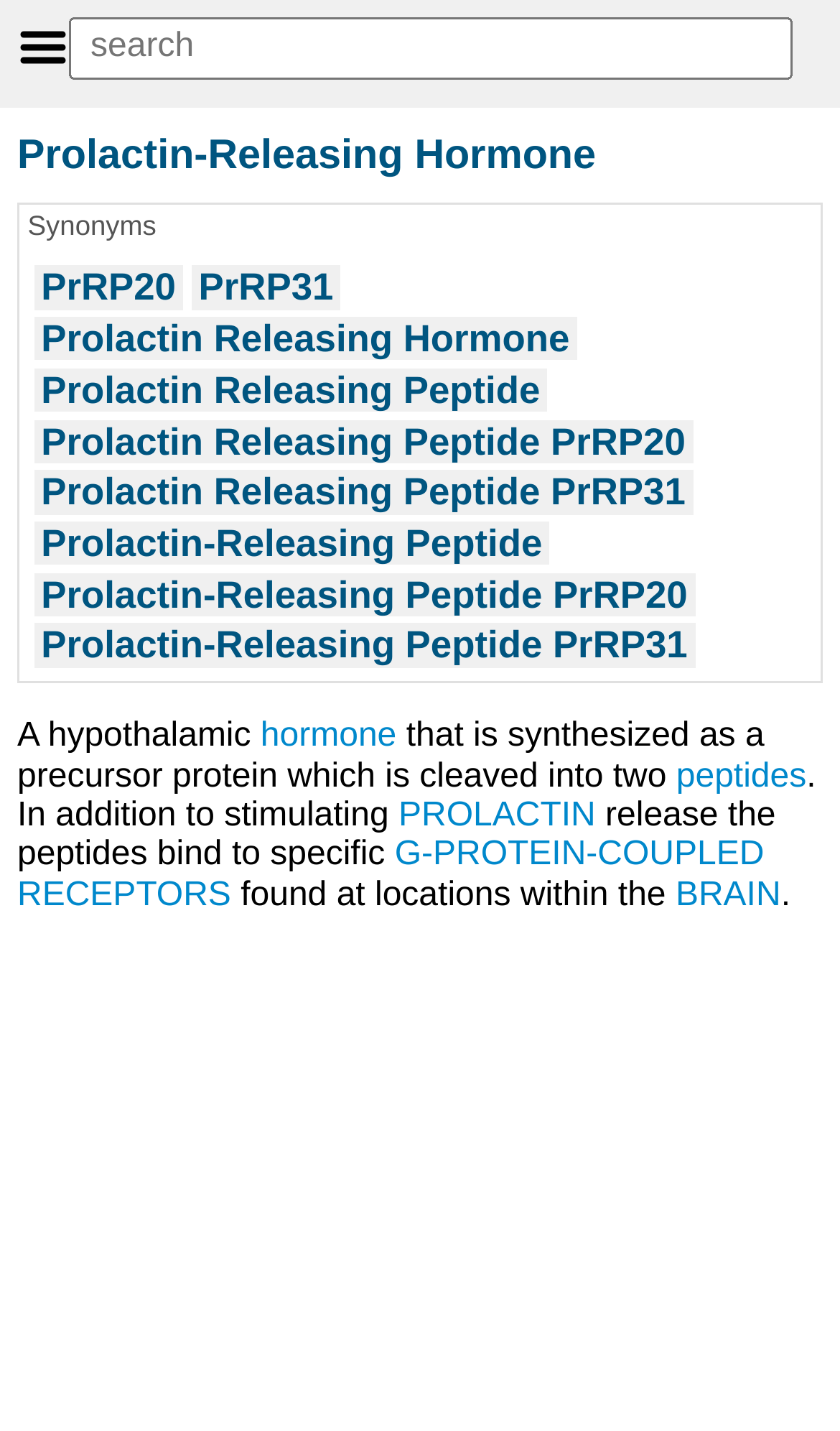What is the function of the button?
Please provide a comprehensive answer based on the details in the screenshot.

The button is located at the top of the webpage and has no label or description, making it unclear what its function is. It may be a navigation button or a button to perform a specific action, but without more context, its purpose is unknown.